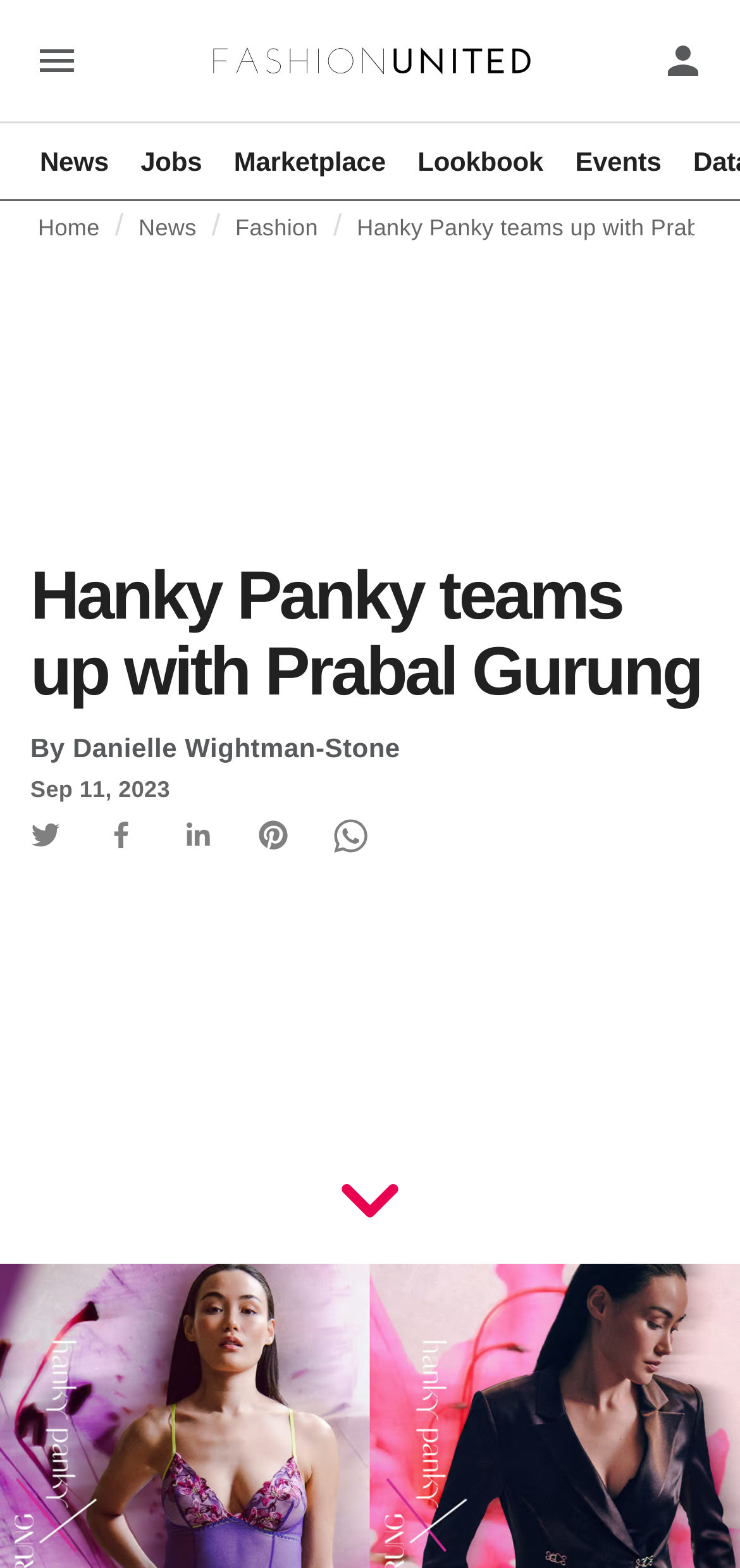Please find the bounding box coordinates in the format (top-left x, top-left y, bottom-right x, bottom-right y) for the given element description. Ensure the coordinates are floating point numbers between 0 and 1. Description: aria-label="Whatsapp Button"

[0.421, 0.508, 0.523, 0.557]